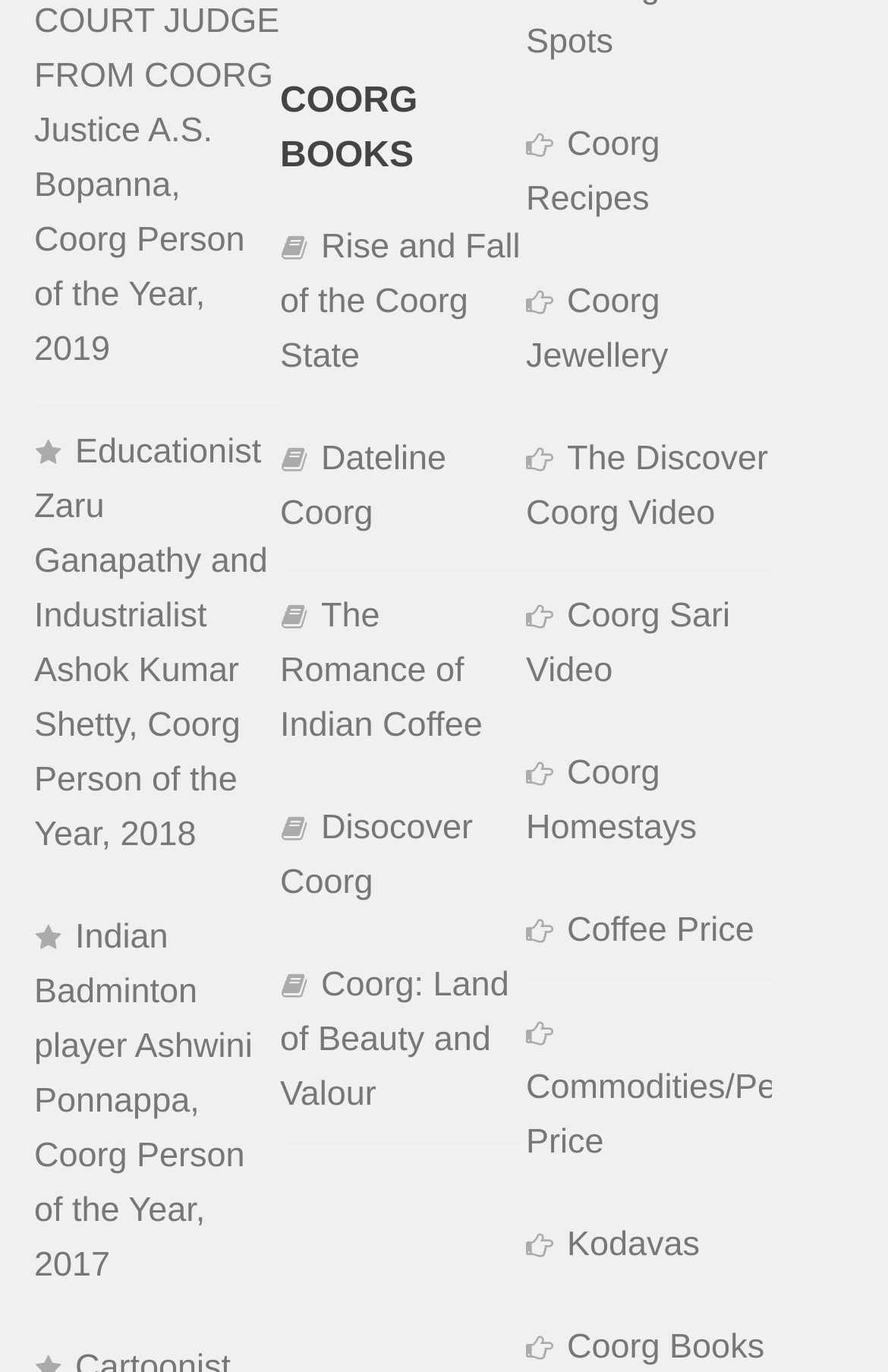What is the category of the link 'Coorg Jewellery'?
Look at the image and respond to the question as thoroughly as possible.

By examining the link element with the text ' Coorg Jewellery', we can infer that the category of the link is Coorg, which is a region or a cultural identity.